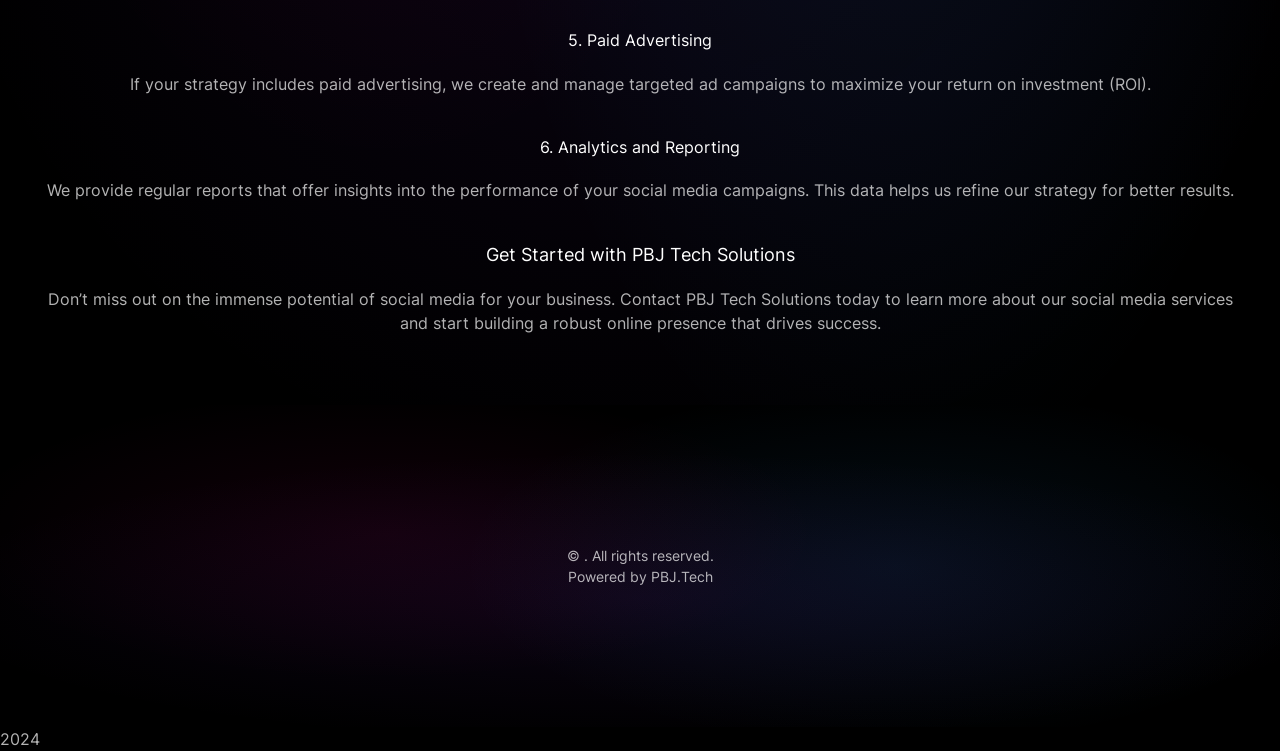Based on the provided description, "PBJ.Tech", find the bounding box of the corresponding UI element in the screenshot.

[0.508, 0.757, 0.557, 0.779]